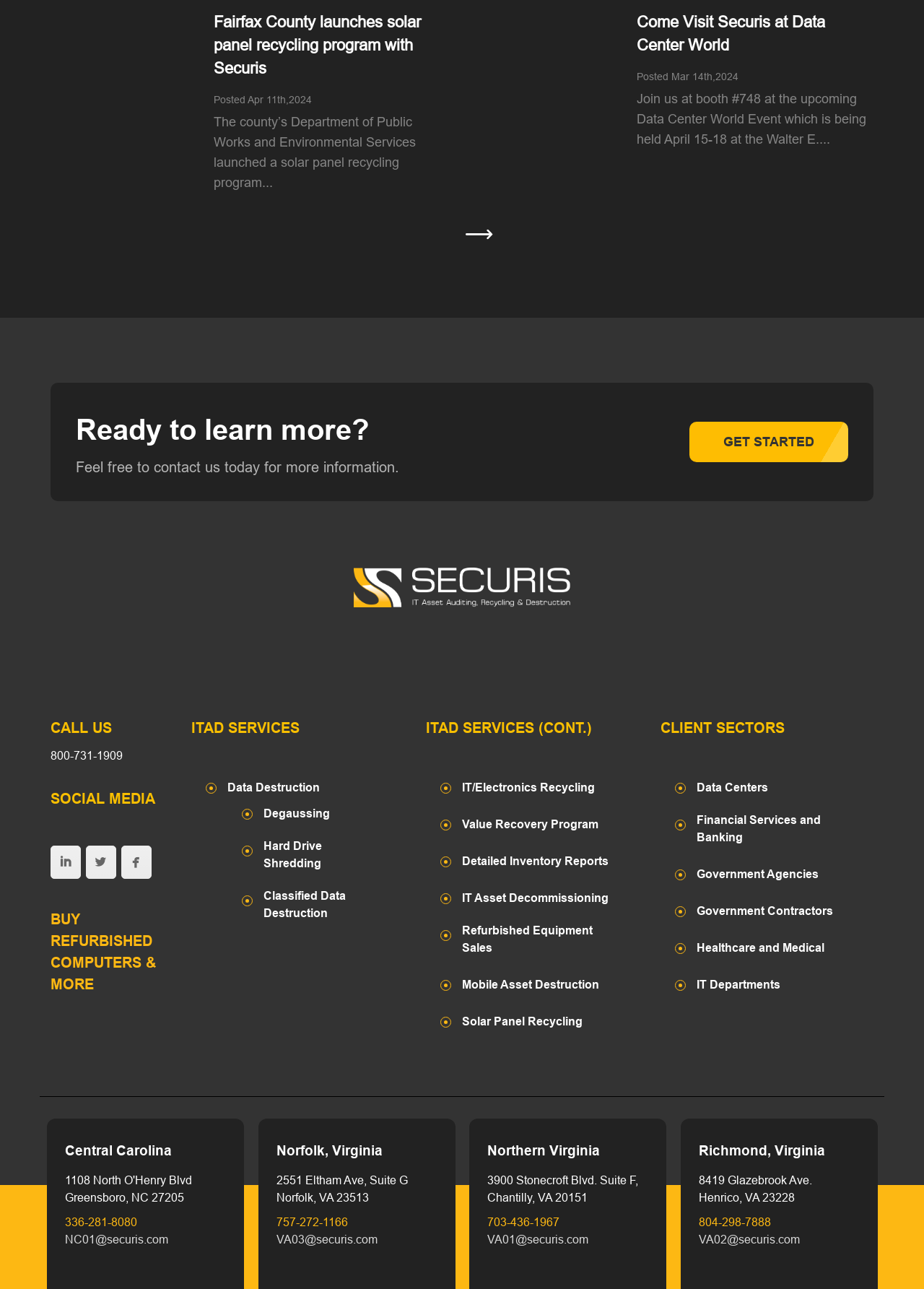Identify the bounding box coordinates necessary to click and complete the given instruction: "Learn more about 'Solar Panel Recycling'".

[0.5, 0.786, 0.637, 0.799]